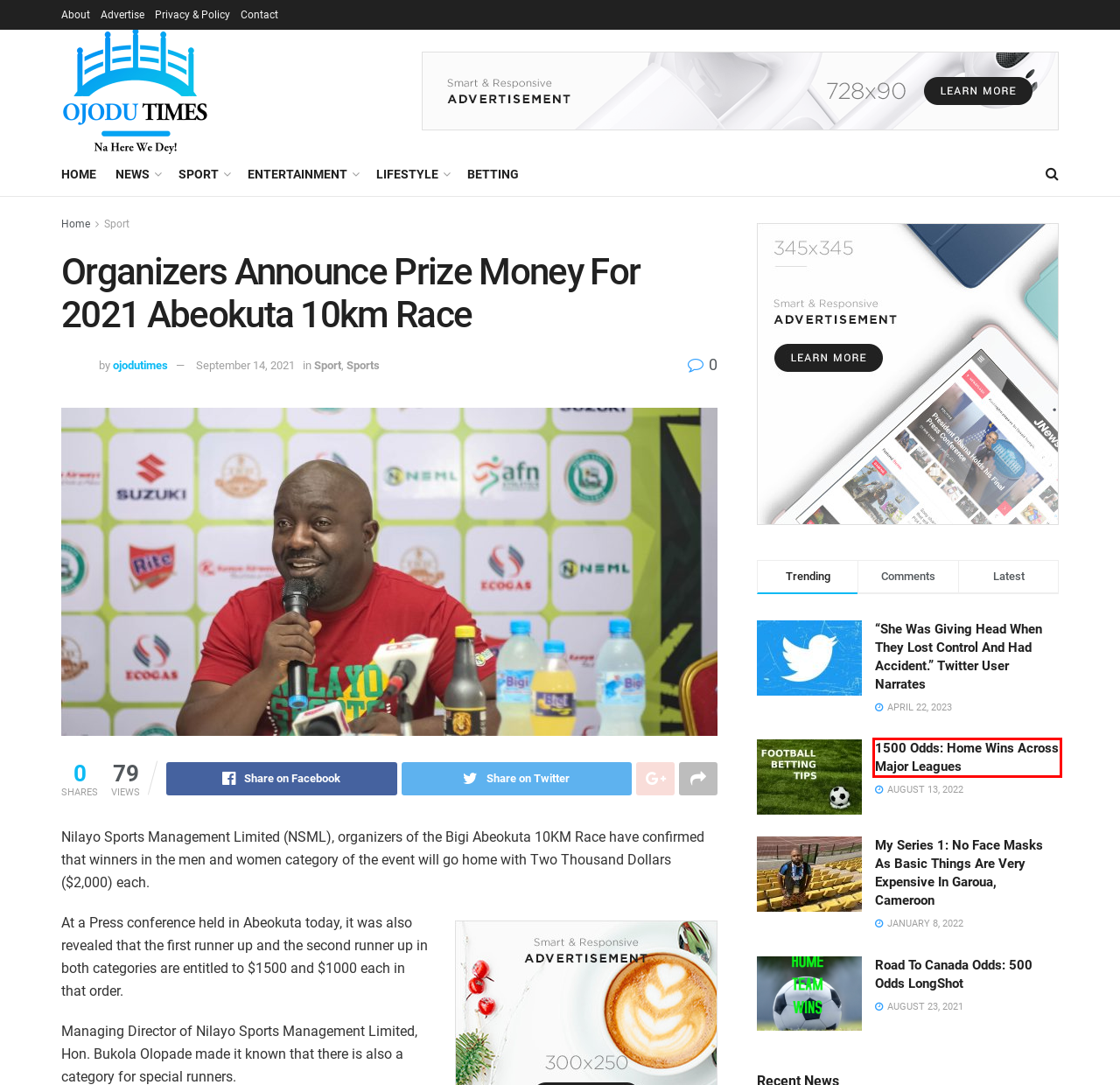Review the webpage screenshot provided, noting the red bounding box around a UI element. Choose the description that best matches the new webpage after clicking the element within the bounding box. The following are the options:
A. My Series 1: No Face Masks As Basic Things Are Very Expensive In Garoua, Cameroon - Ojodu Times
B. 1500 Odds: Home Wins Across Major Leagues - Ojodu Times
C. ojodutimes, Author at Ojodu Times
D. "She Was Giving Head When They Lost Control And Had Accident." Twitter User Narrates - Ojodu Times
E. Entertainment Archives - Ojodu Times
F. Betting - Ojodu Times
G. Road To Canada Odds: 500 Odds LongShot - Ojodu Times
H. Sports Archives - Ojodu Times

B